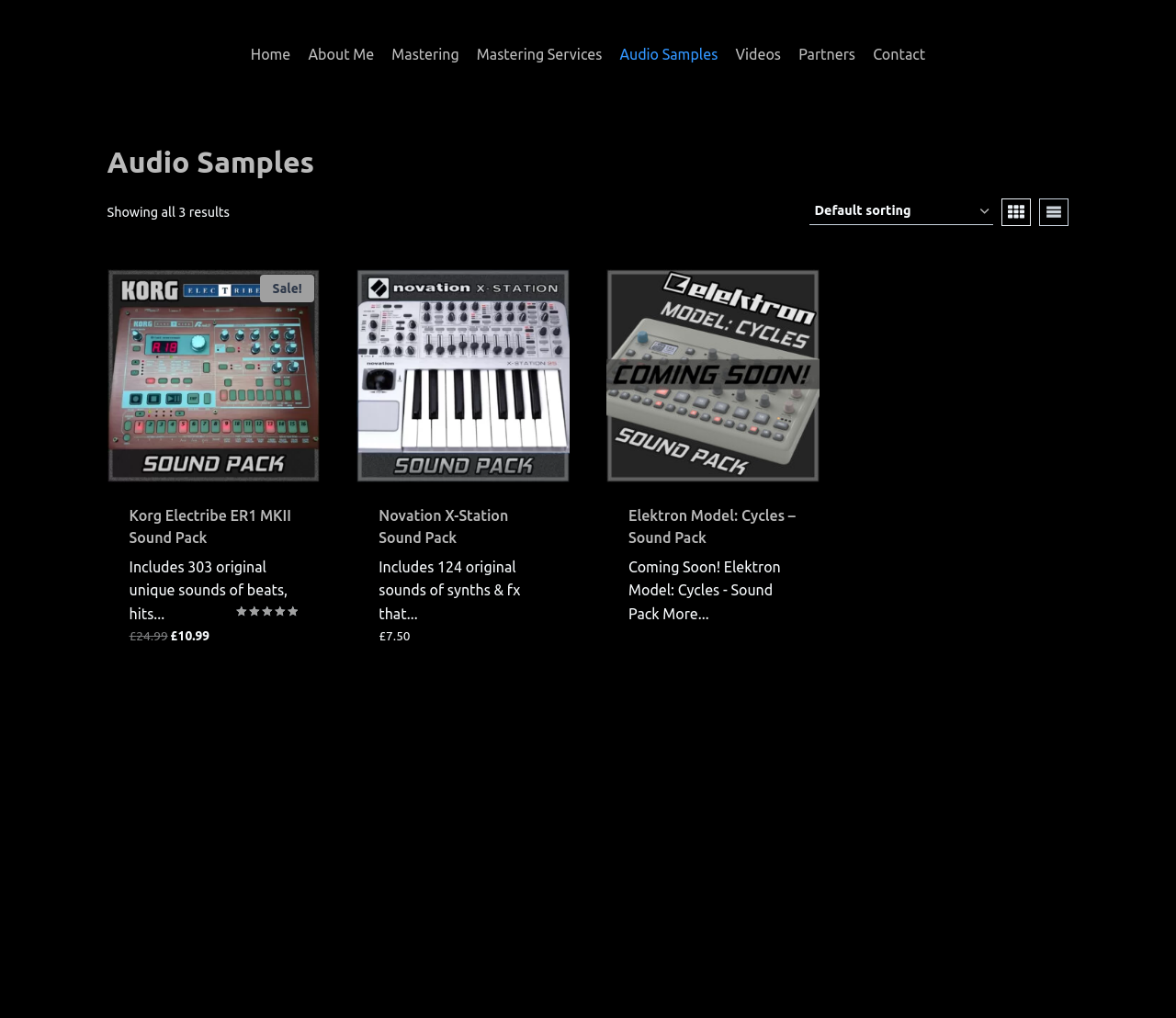Please pinpoint the bounding box coordinates for the region I should click to adhere to this instruction: "Click on the 'Home' link".

[0.206, 0.027, 0.255, 0.08]